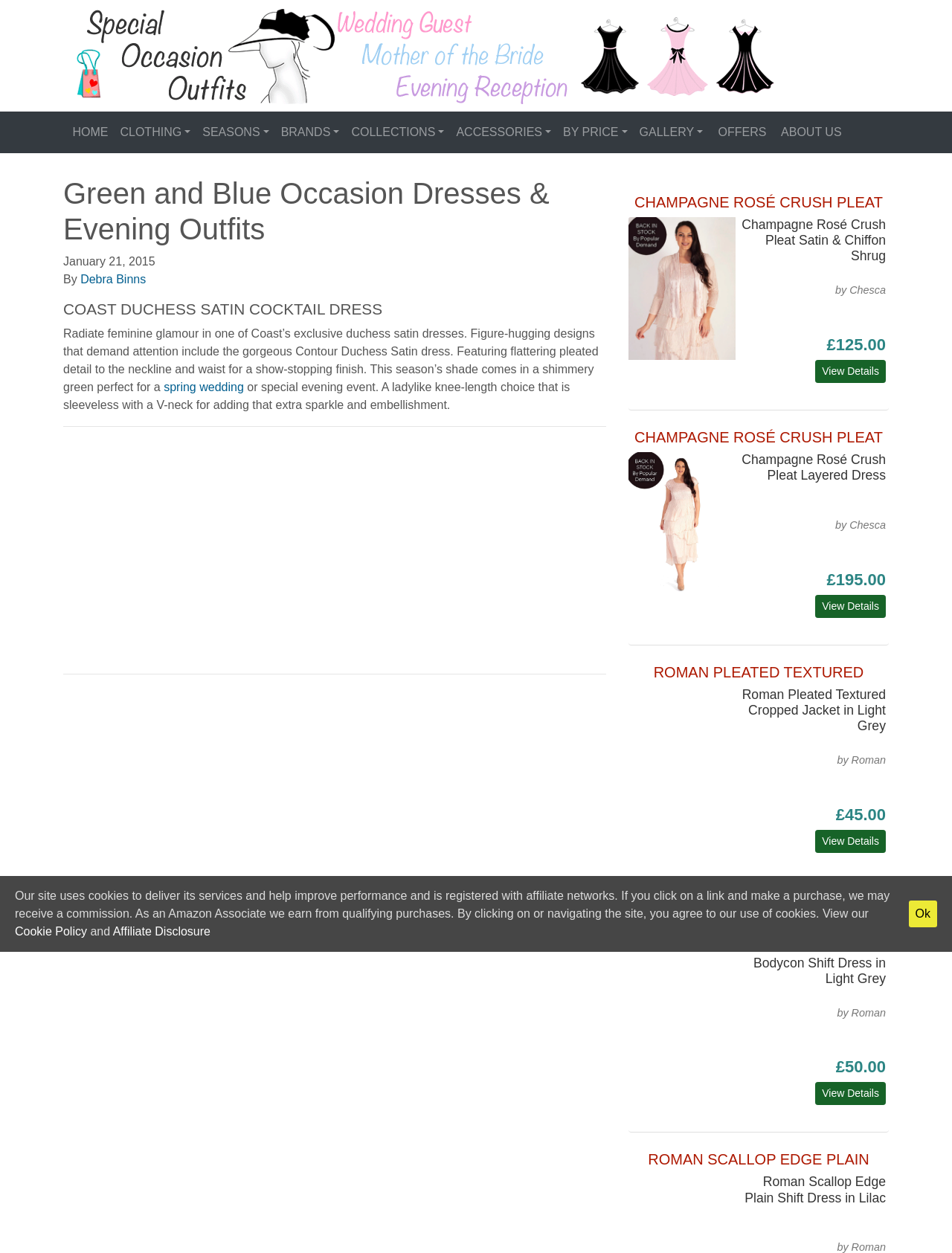What is the price of the Champagne Rosé Crush Pleat Satin & Chiffon Shrug?
Refer to the screenshot and respond with a concise word or phrase.

£125.00